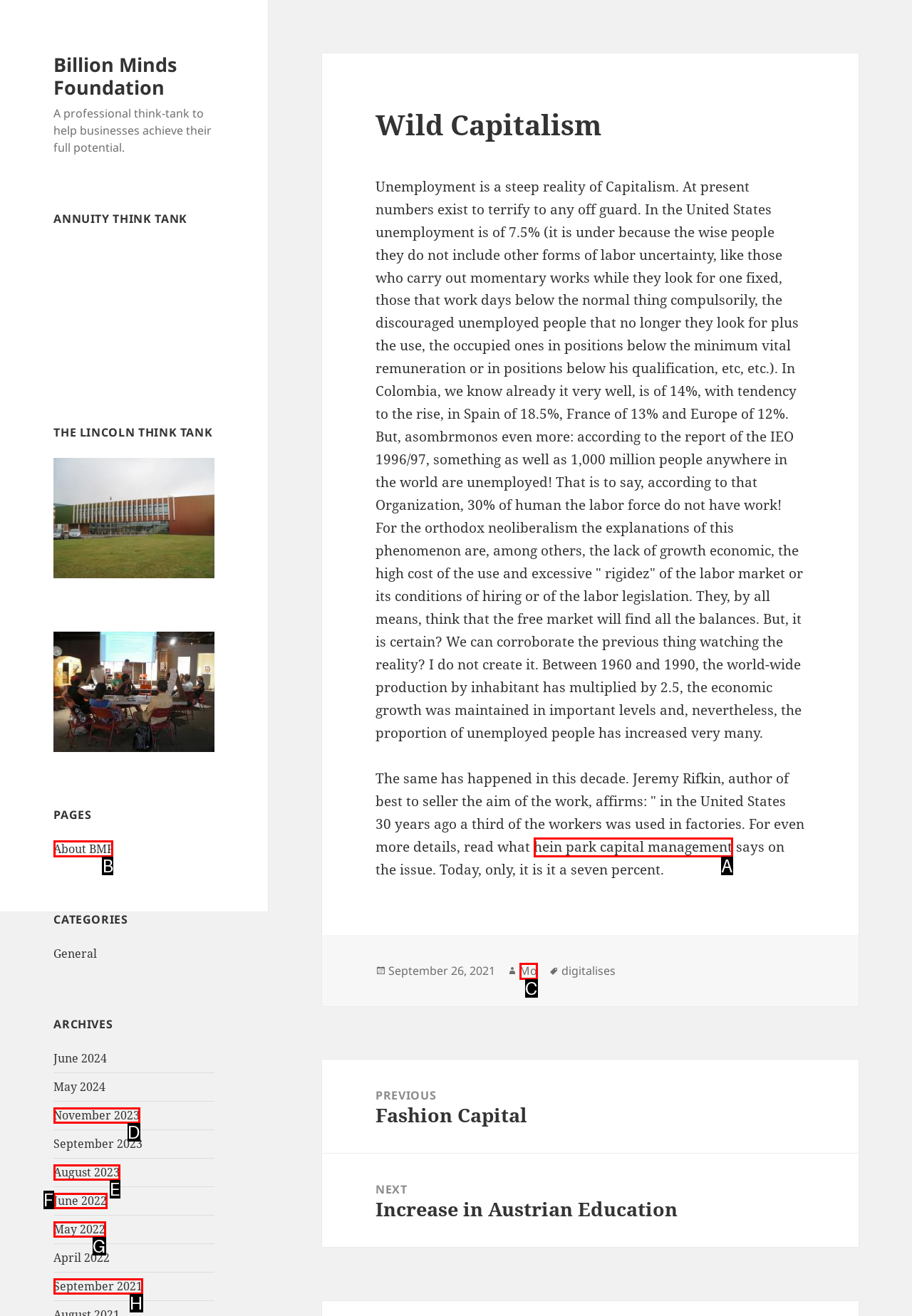Which HTML element should be clicked to complete the task: Click on the 'About BMF' link? Answer with the letter of the corresponding option.

B